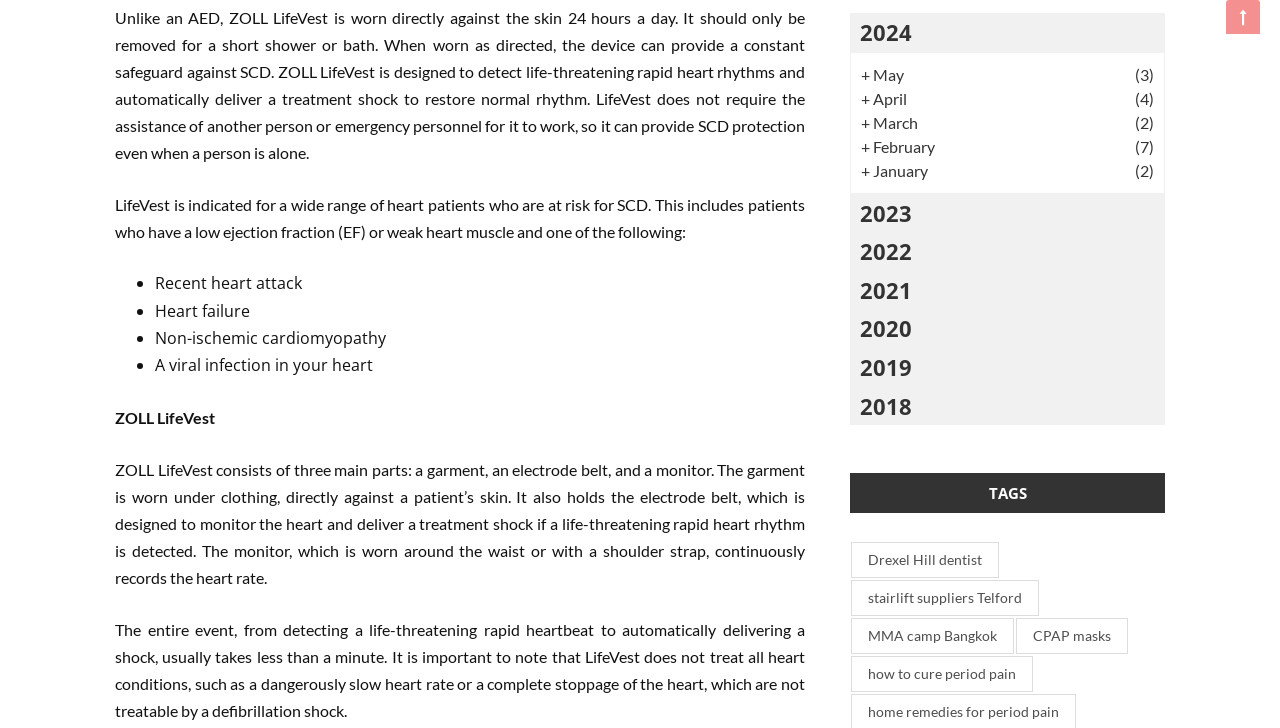Could you please study the image and provide a detailed answer to the question:
What is the condition that ZOLL LifeVest does not treat?

According to the text, ZOLL LifeVest does not treat all heart conditions, such as a dangerously slow heart rate or a complete stoppage of the heart, which are not treatable by a defibrillation shock.